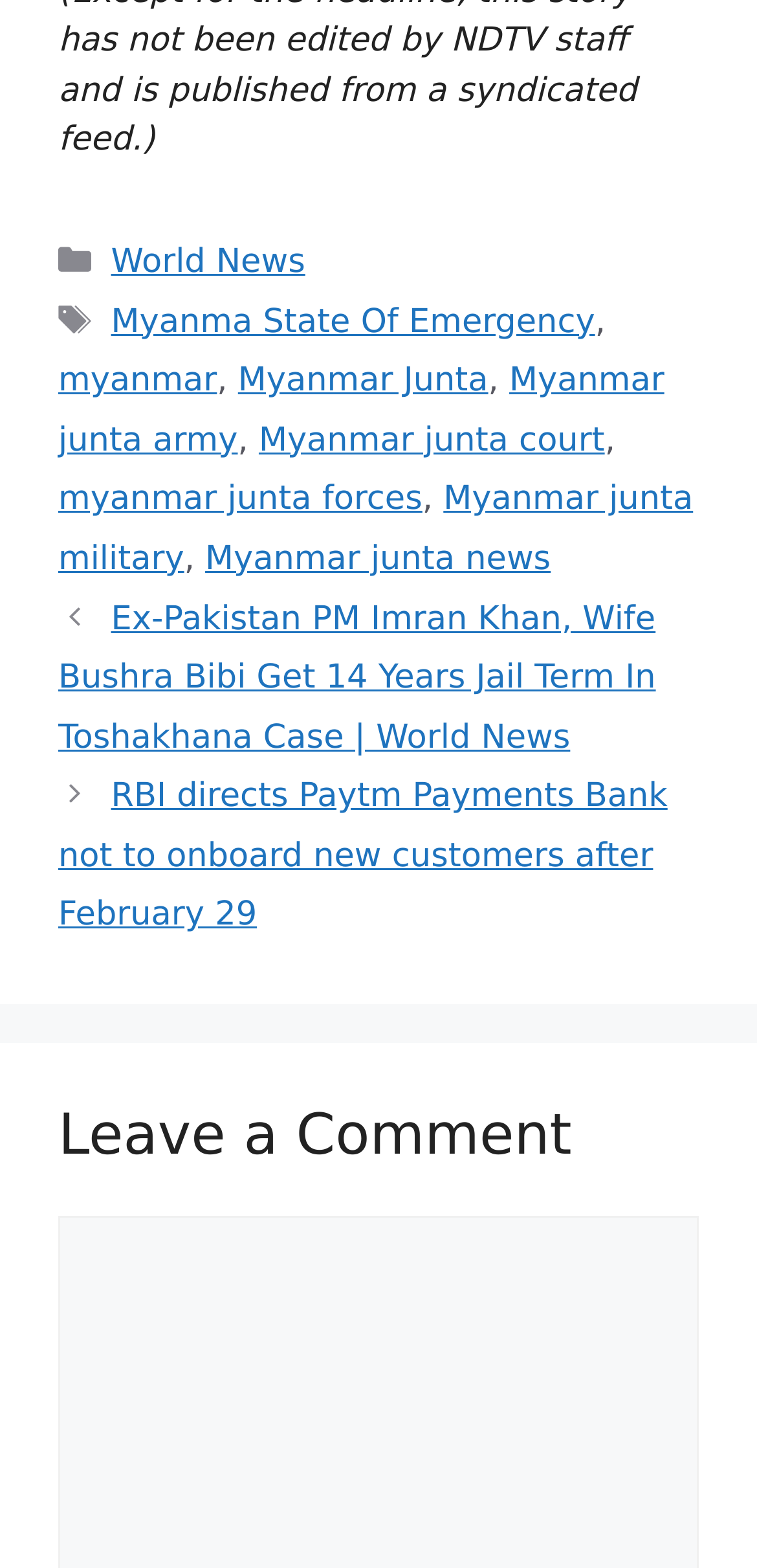Please provide a one-word or phrase answer to the question: 
What is the purpose of the section at the bottom of the page?

Leave a Comment